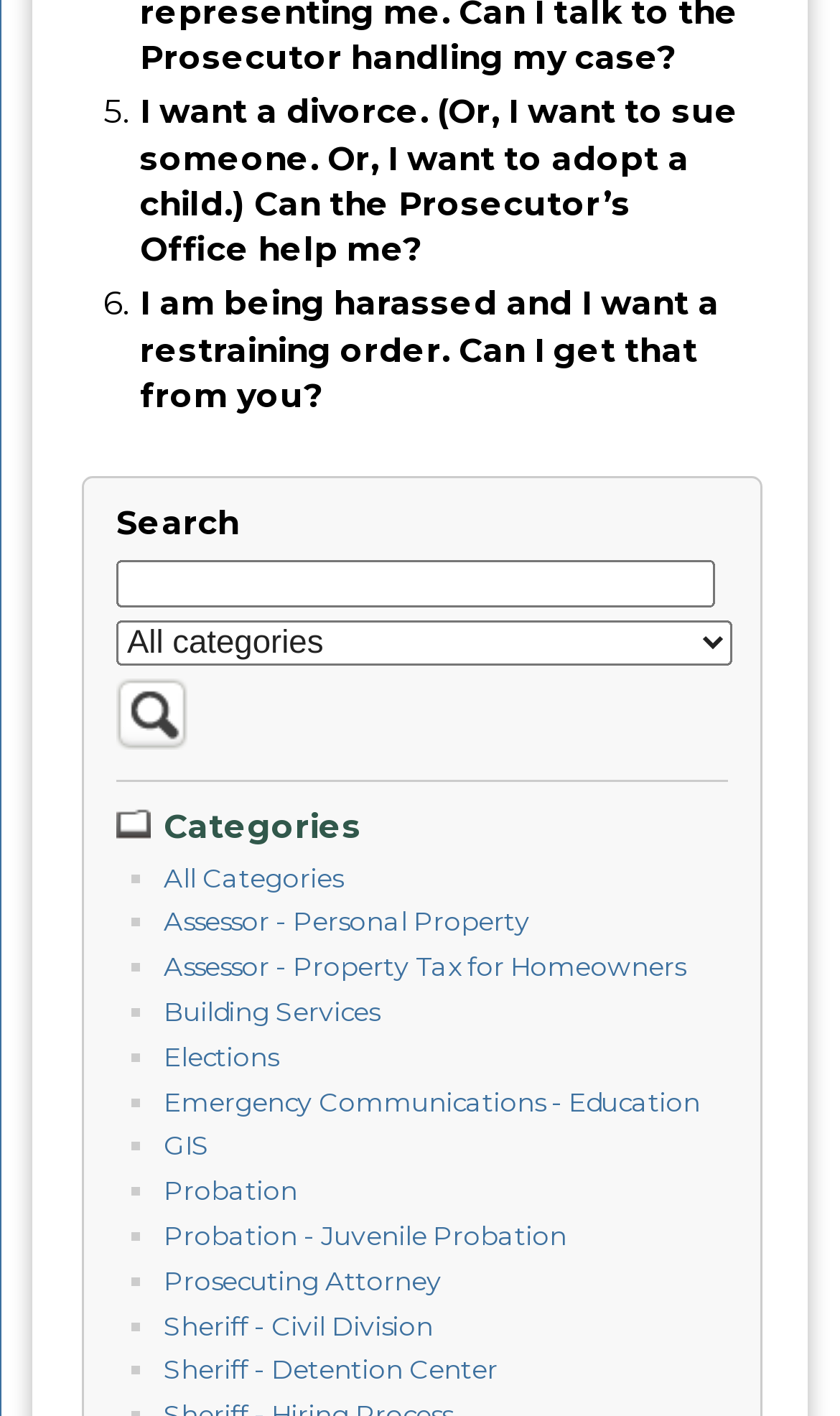Extract the bounding box of the UI element described as: "Building Services".

[0.195, 0.703, 0.451, 0.726]